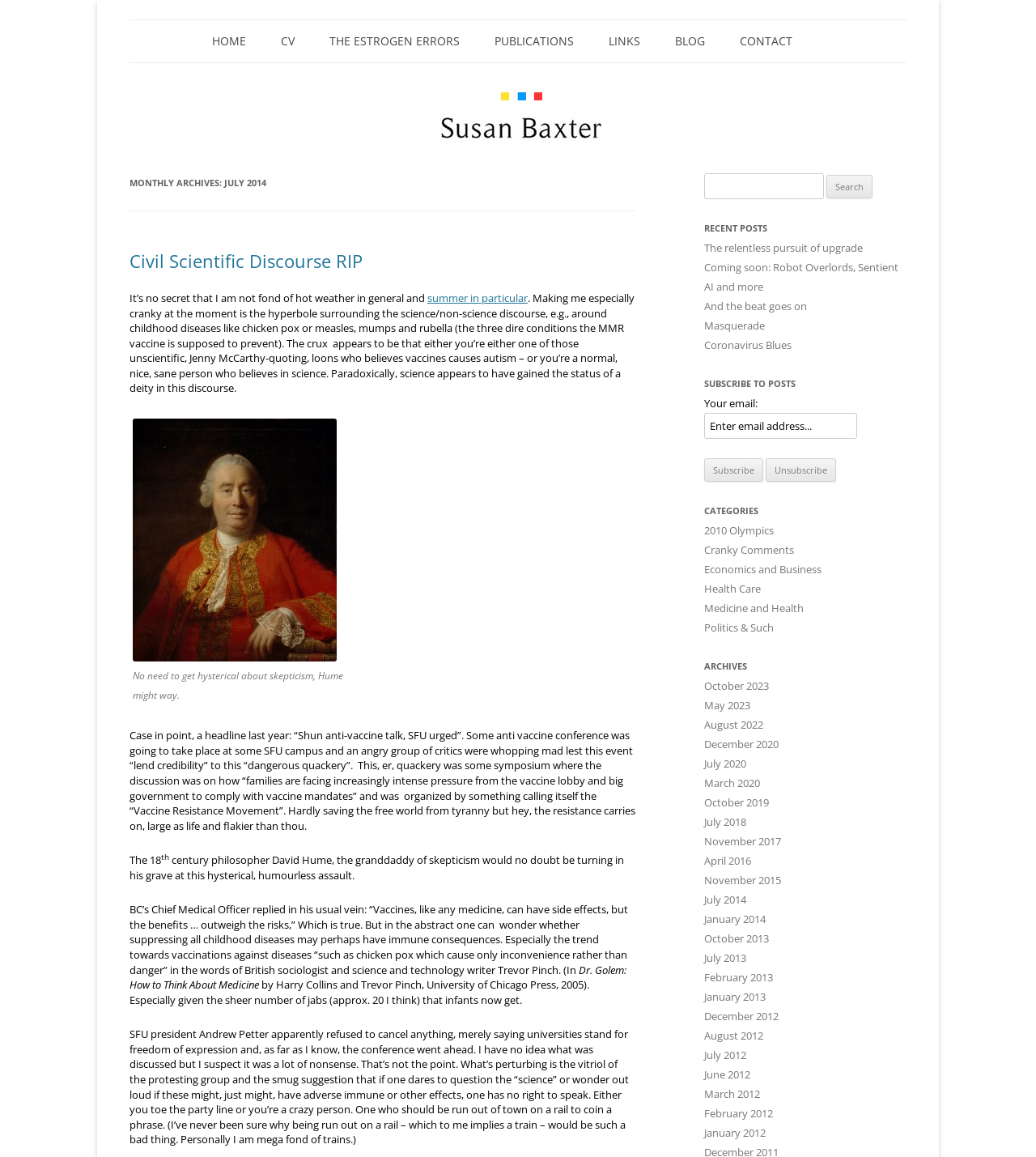Please identify the bounding box coordinates of the element on the webpage that should be clicked to follow this instruction: "Subscribe to posts". The bounding box coordinates should be given as four float numbers between 0 and 1, formatted as [left, top, right, bottom].

[0.68, 0.396, 0.737, 0.417]